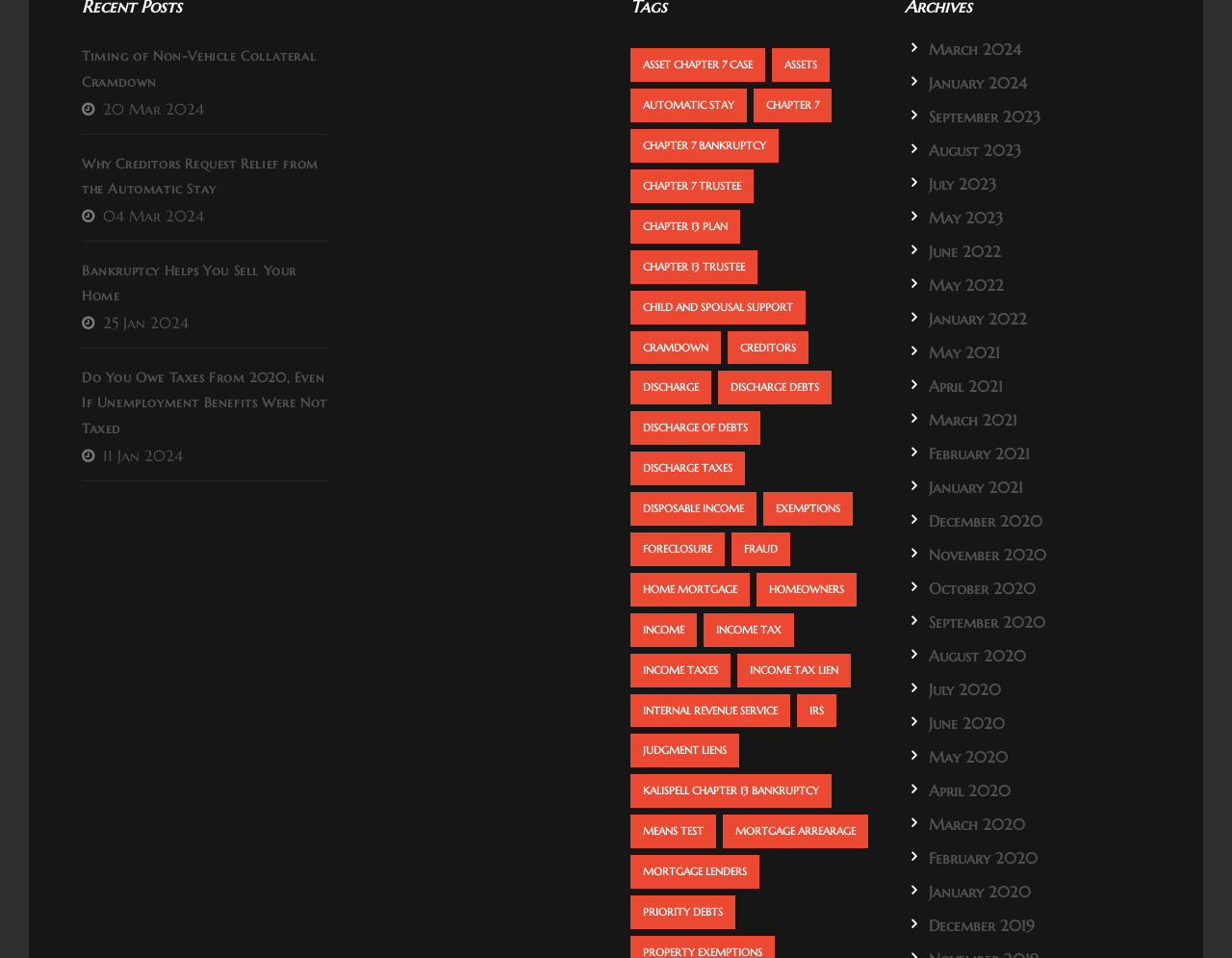Answer the question using only one word or a concise phrase: What is the topic of the webpage?

Bankruptcy